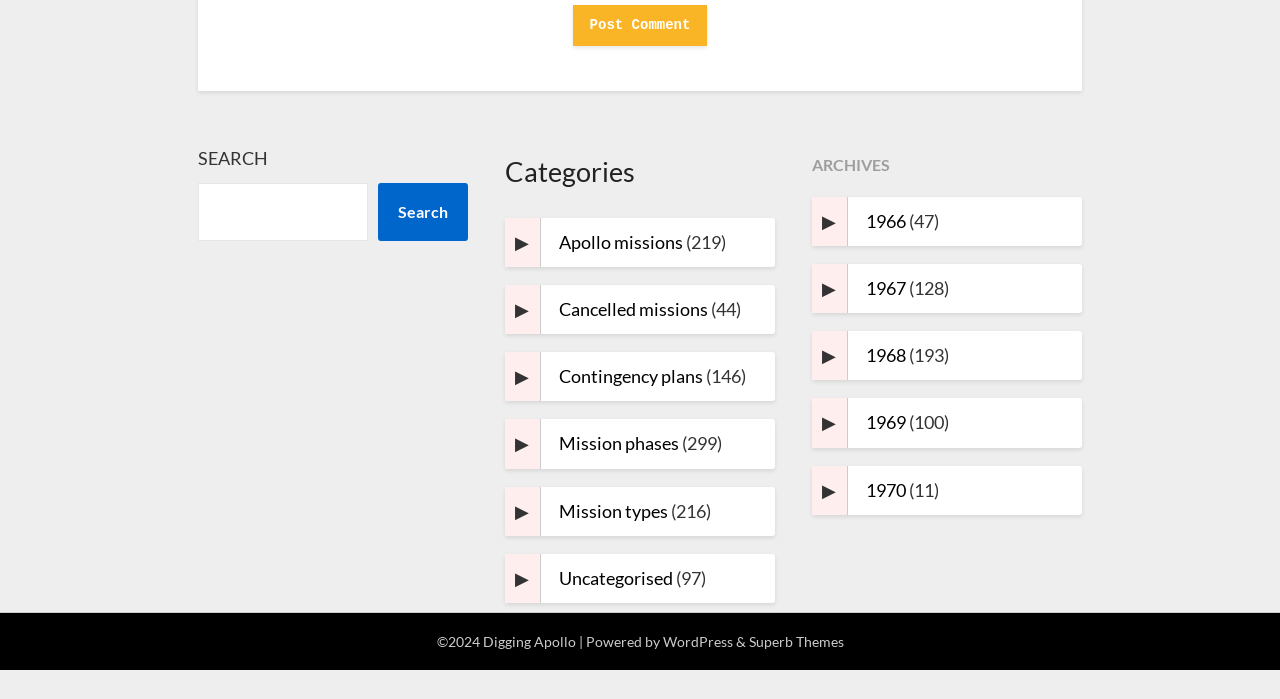What is the category with the most missions?
Use the information from the screenshot to give a comprehensive response to the question.

By examining the links under the 'Categories' heading, I found that 'Mission phases' has the highest number of missions, which is 299, indicated by the StaticText '(299)' next to the link.